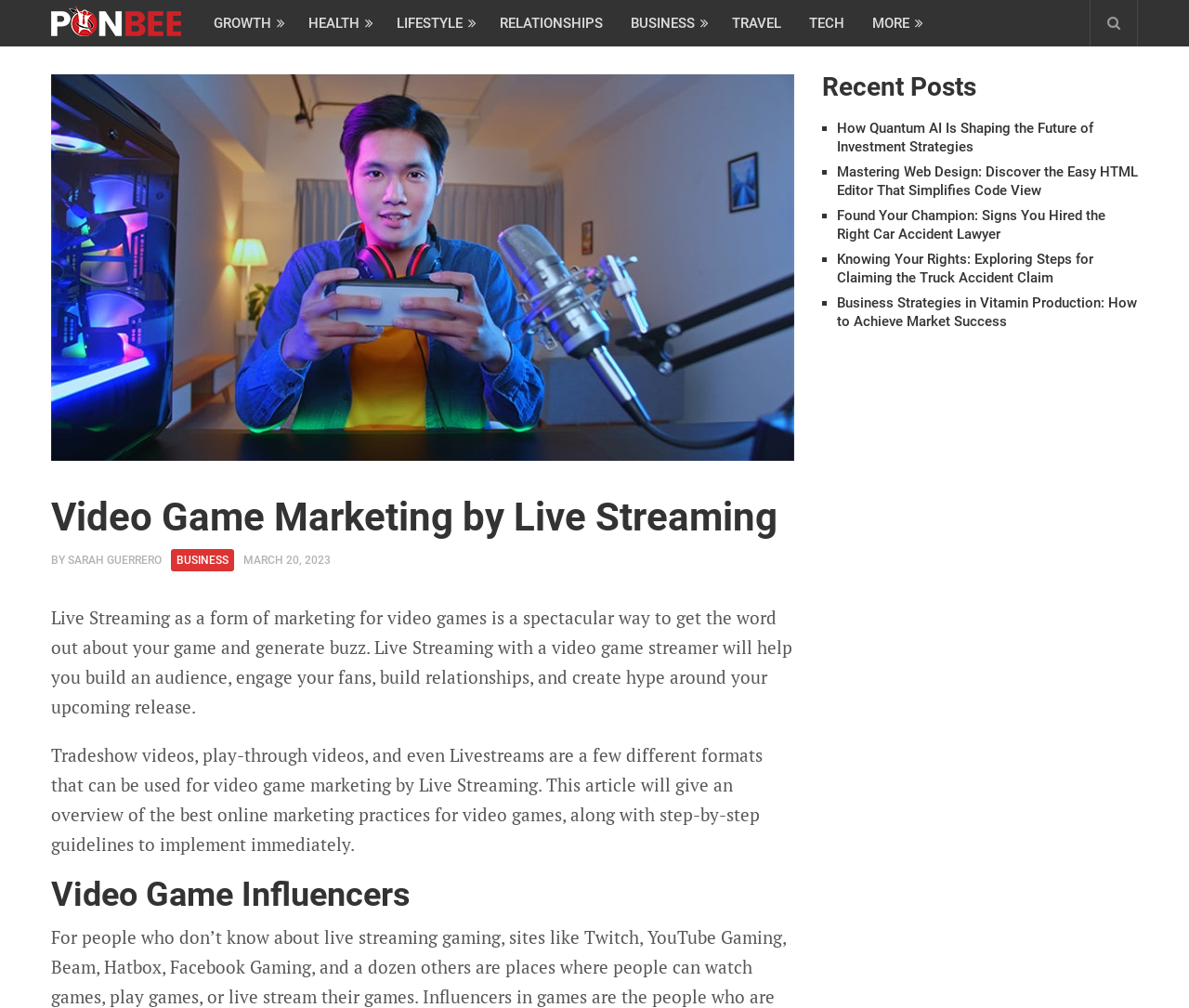Based on the description "Lifestyle", find the bounding box of the specified UI element.

[0.322, 0.0, 0.409, 0.046]